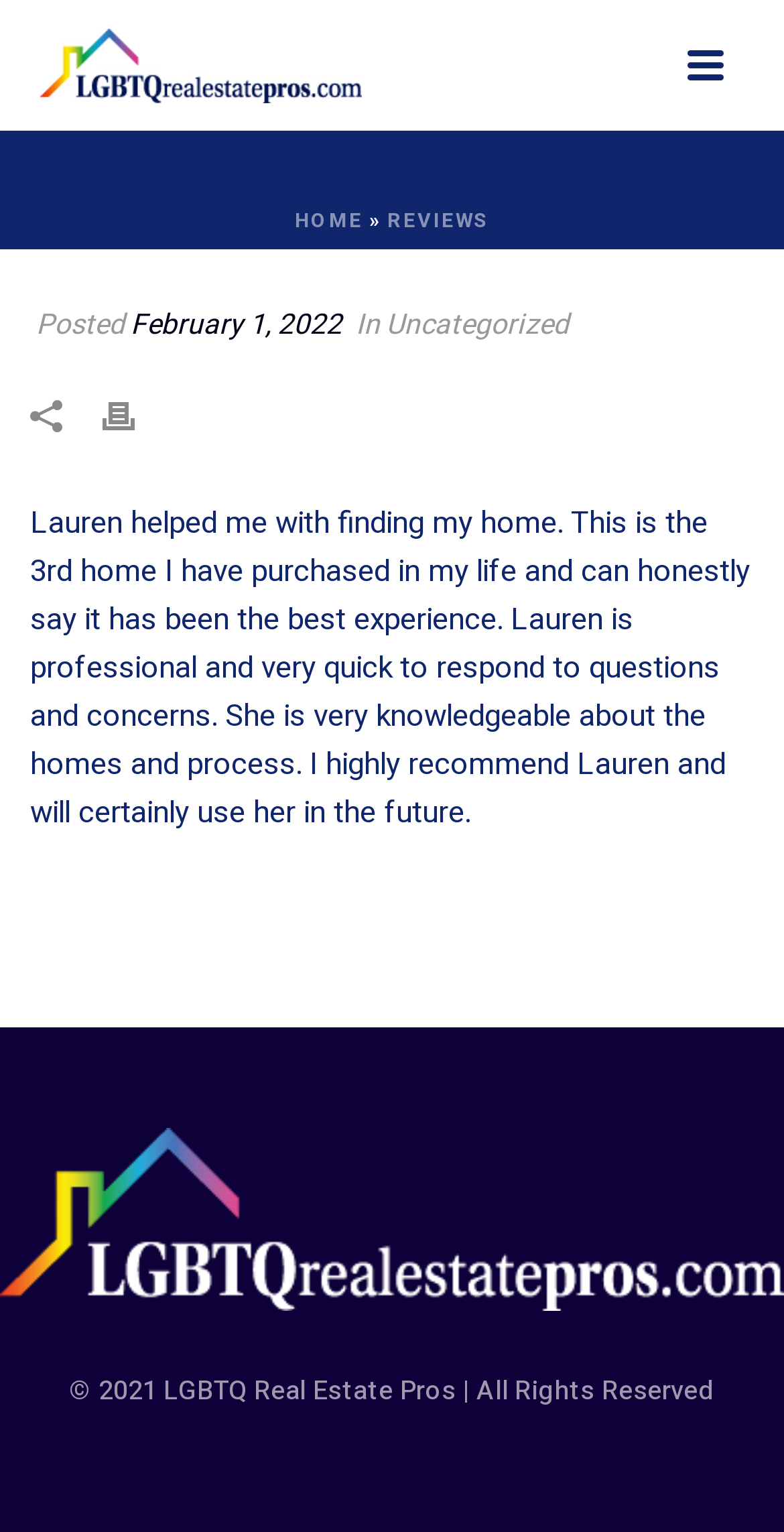How many homes has the reviewer purchased in their life?
Answer the question with a thorough and detailed explanation.

The review states 'This is the 3rd home I have purchased in my life...', which indicates that the reviewer has purchased three homes.